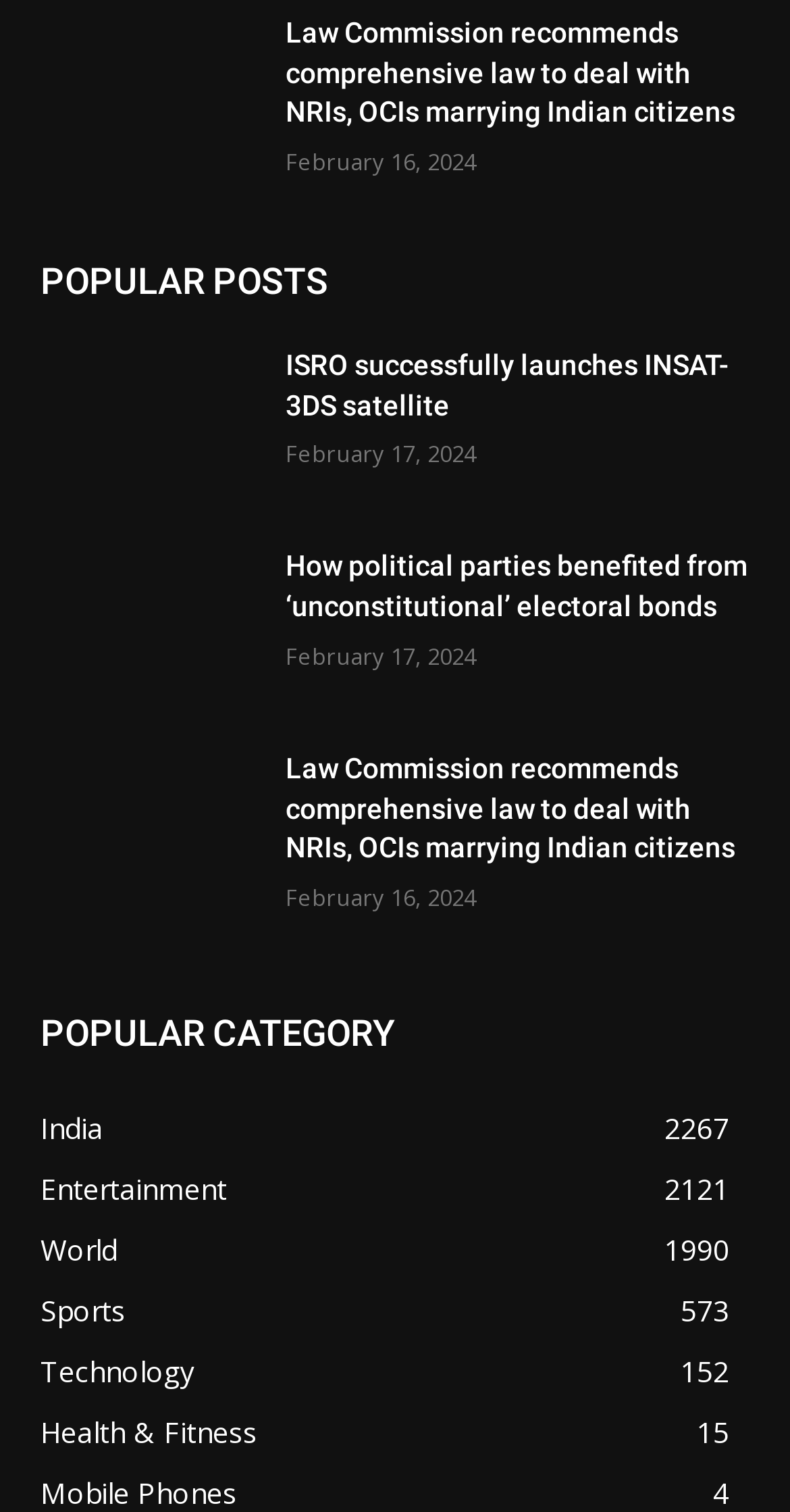Could you provide the bounding box coordinates for the portion of the screen to click to complete this instruction: "View the post about ISRO successfully launching INSAT-3DS satellite"?

[0.362, 0.229, 0.949, 0.282]